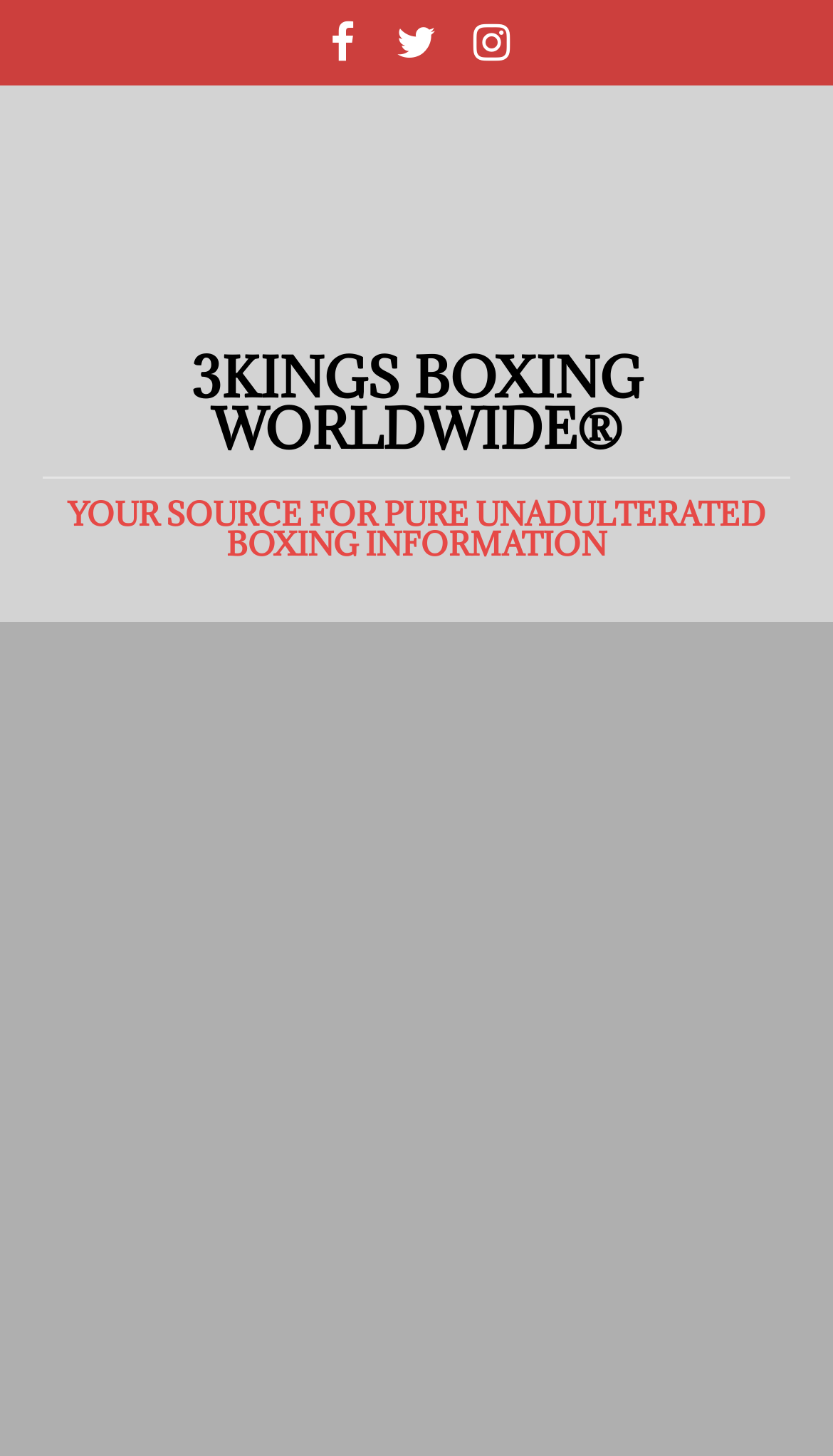Locate the bounding box coordinates of the clickable element to fulfill the following instruction: "View 3Kings Boxing logo". Provide the coordinates as four float numbers between 0 and 1 in the format [left, top, right, bottom].

[0.308, 0.088, 0.692, 0.235]